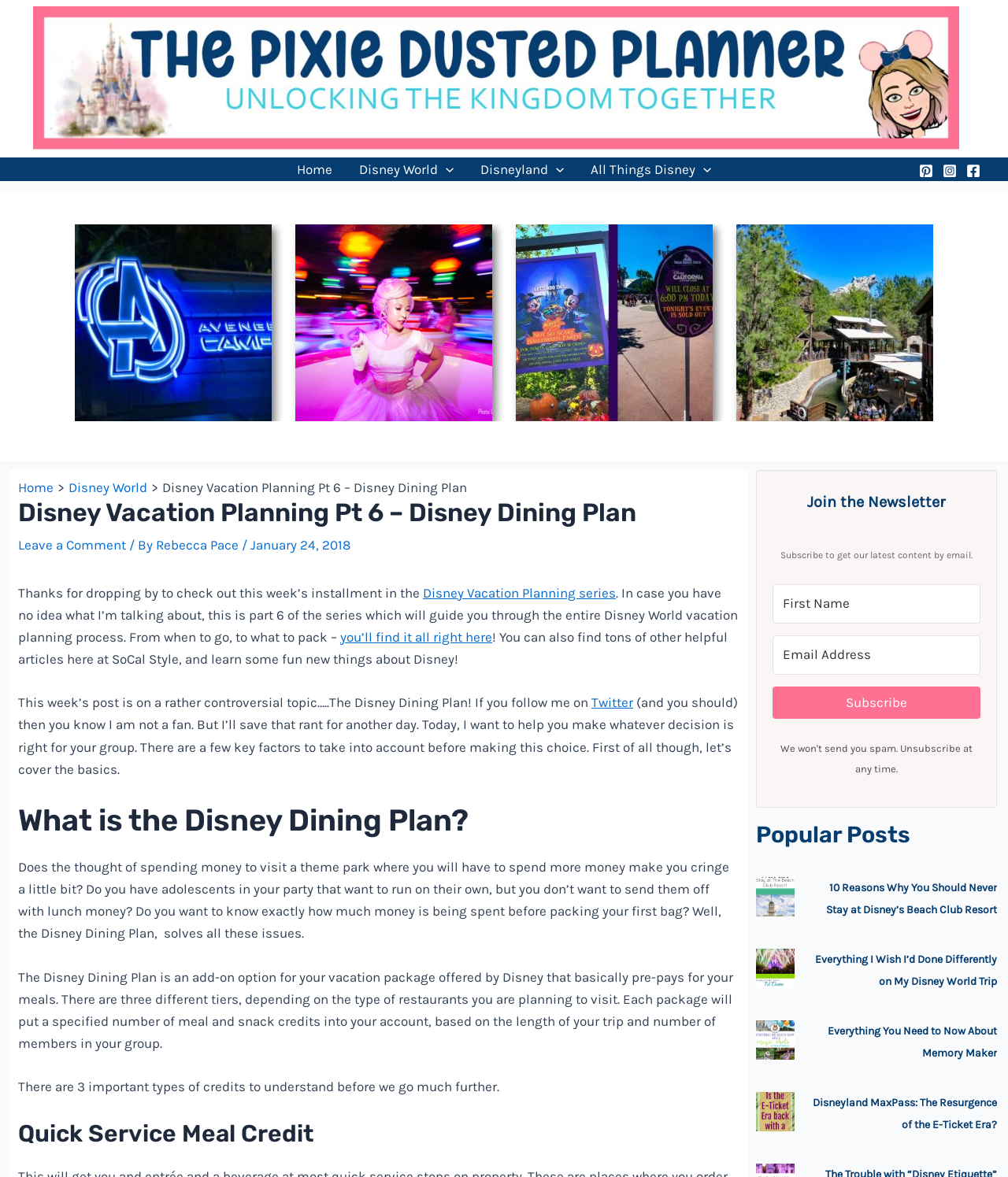How many different tiers are there in the Disney Dining Plan?
Please answer the question with as much detail as possible using the screenshot.

According to the webpage, there are three different tiers in the Disney Dining Plan, depending on the type of restaurants you are planning to visit.